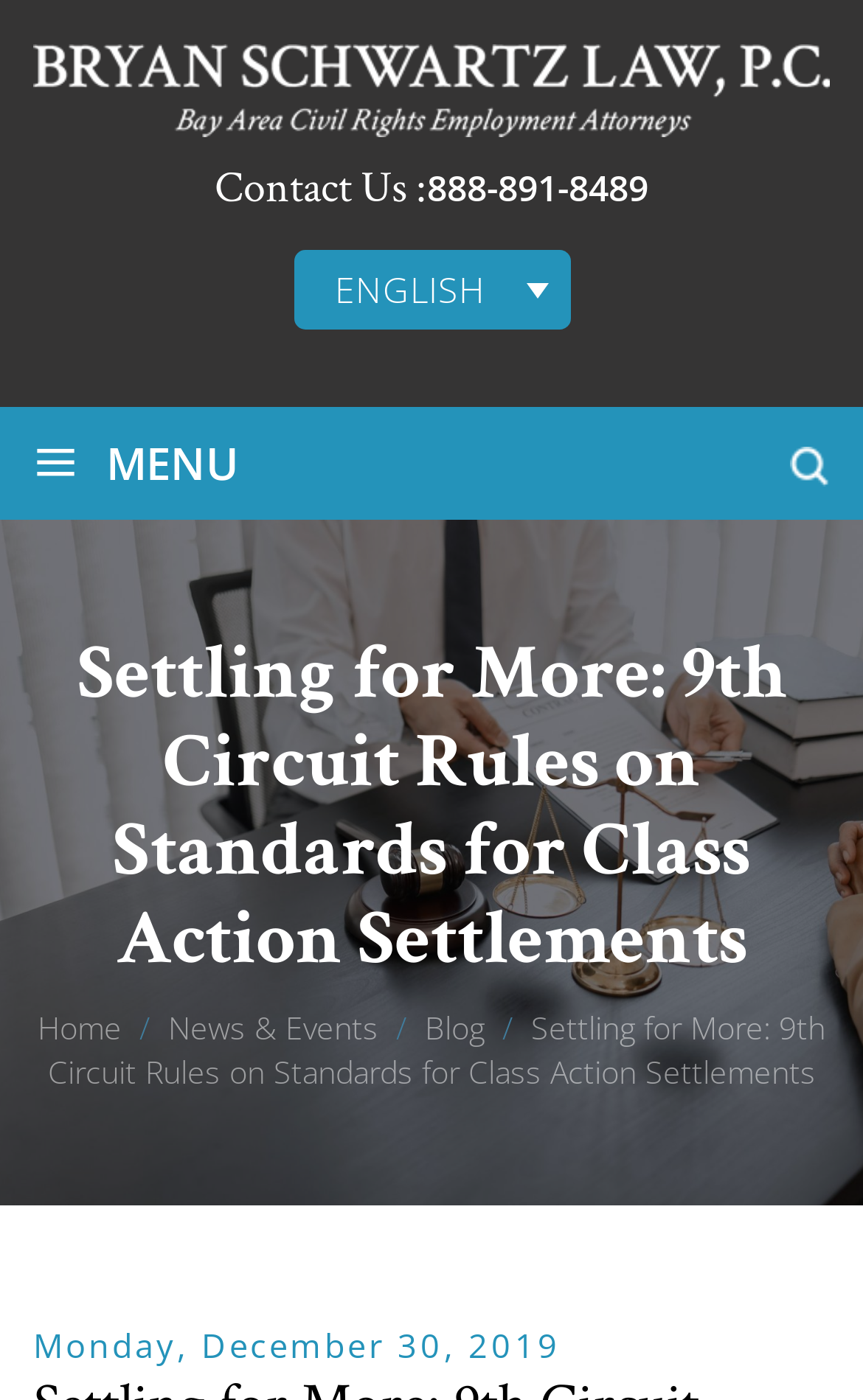Find the primary header on the webpage and provide its text.

Settling for More: 9th Circuit Rules on Standards for Class Action Settlements